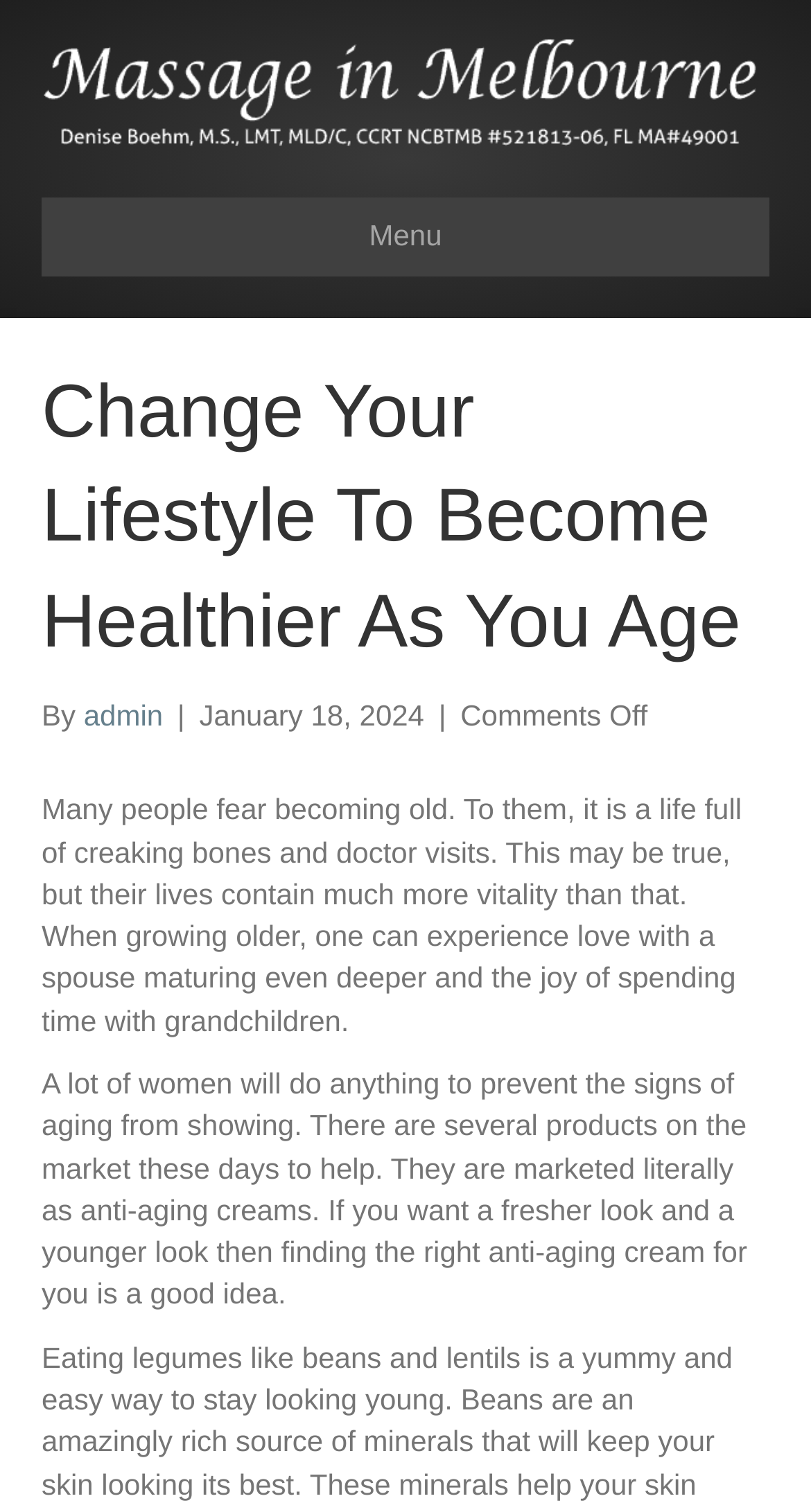Extract the bounding box coordinates for the UI element described by the text: "admin". The coordinates should be in the form of [left, top, right, bottom] with values between 0 and 1.

[0.103, 0.462, 0.201, 0.484]